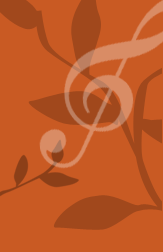Using the information in the image, could you please answer the following question in detail:
What musical symbol is prominently displayed?

The image showcases a stylized musical treble clef, which is a prominent element in the design, symbolizing the fusion of nature and music.